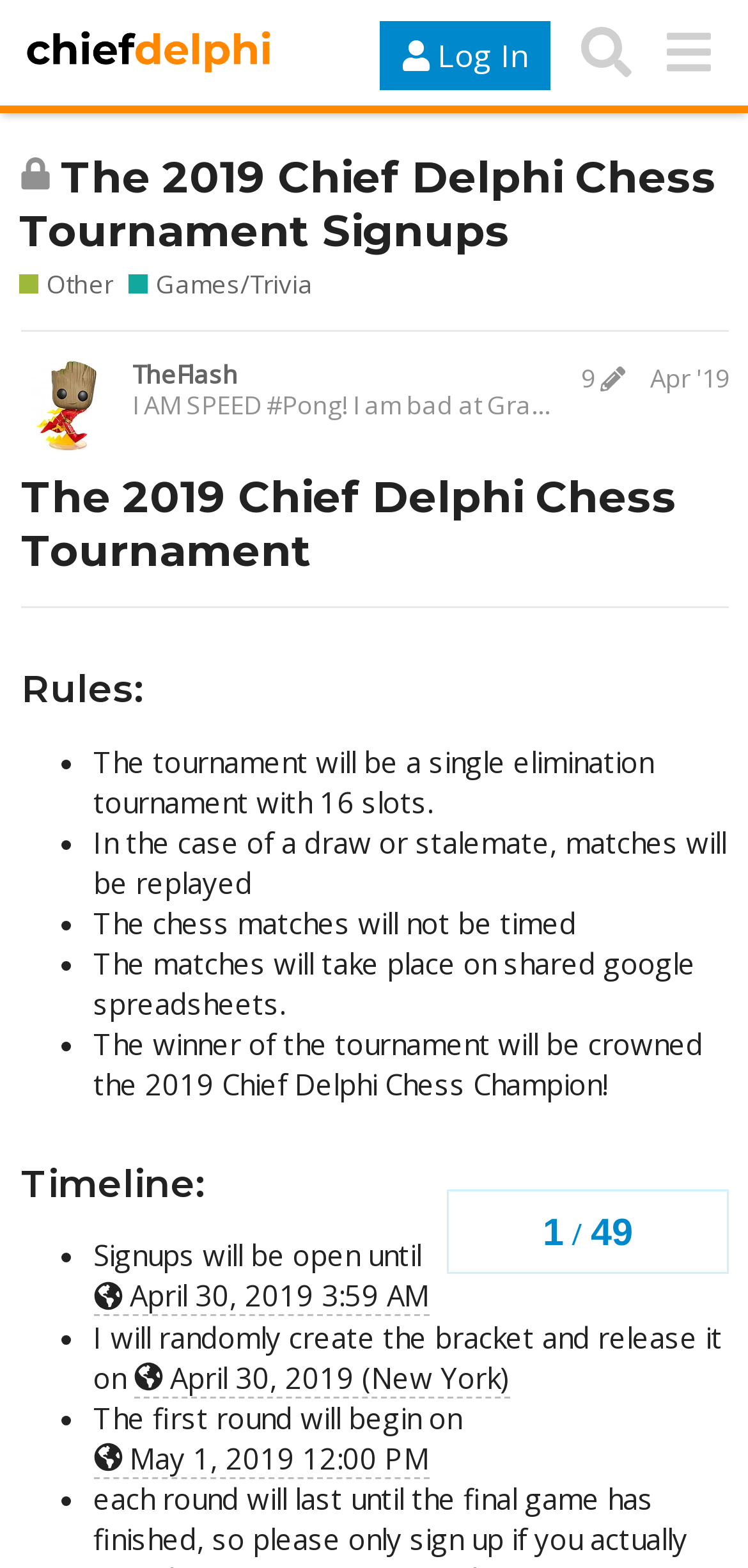Determine the bounding box coordinates of the region I should click to achieve the following instruction: "Go to the 'Games/Trivia' section". Ensure the bounding box coordinates are four float numbers between 0 and 1, i.e., [left, top, right, bottom].

[0.171, 0.17, 0.418, 0.192]